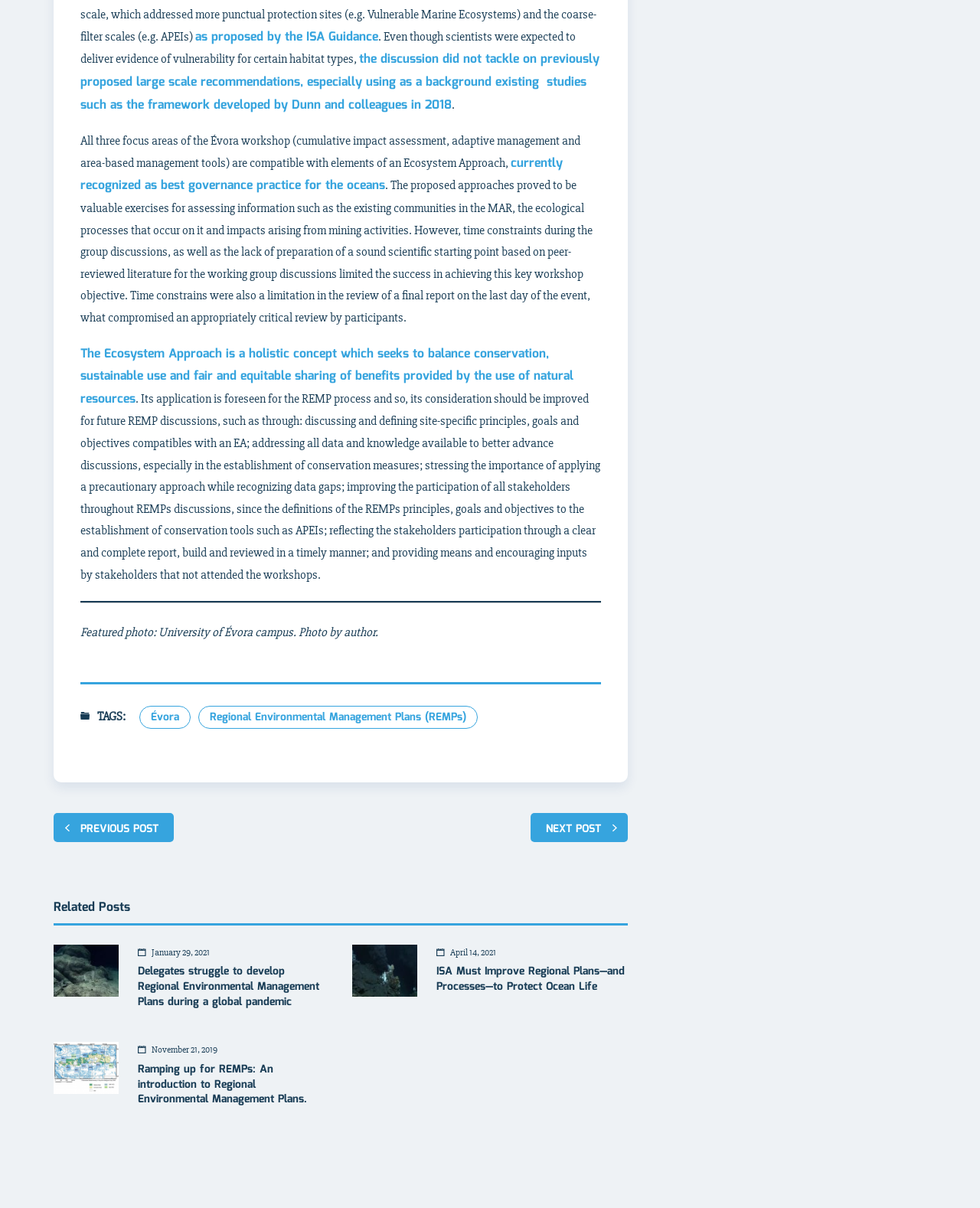Using the description "Previous post", locate and provide the bounding box of the UI element.

[0.082, 0.679, 0.162, 0.693]